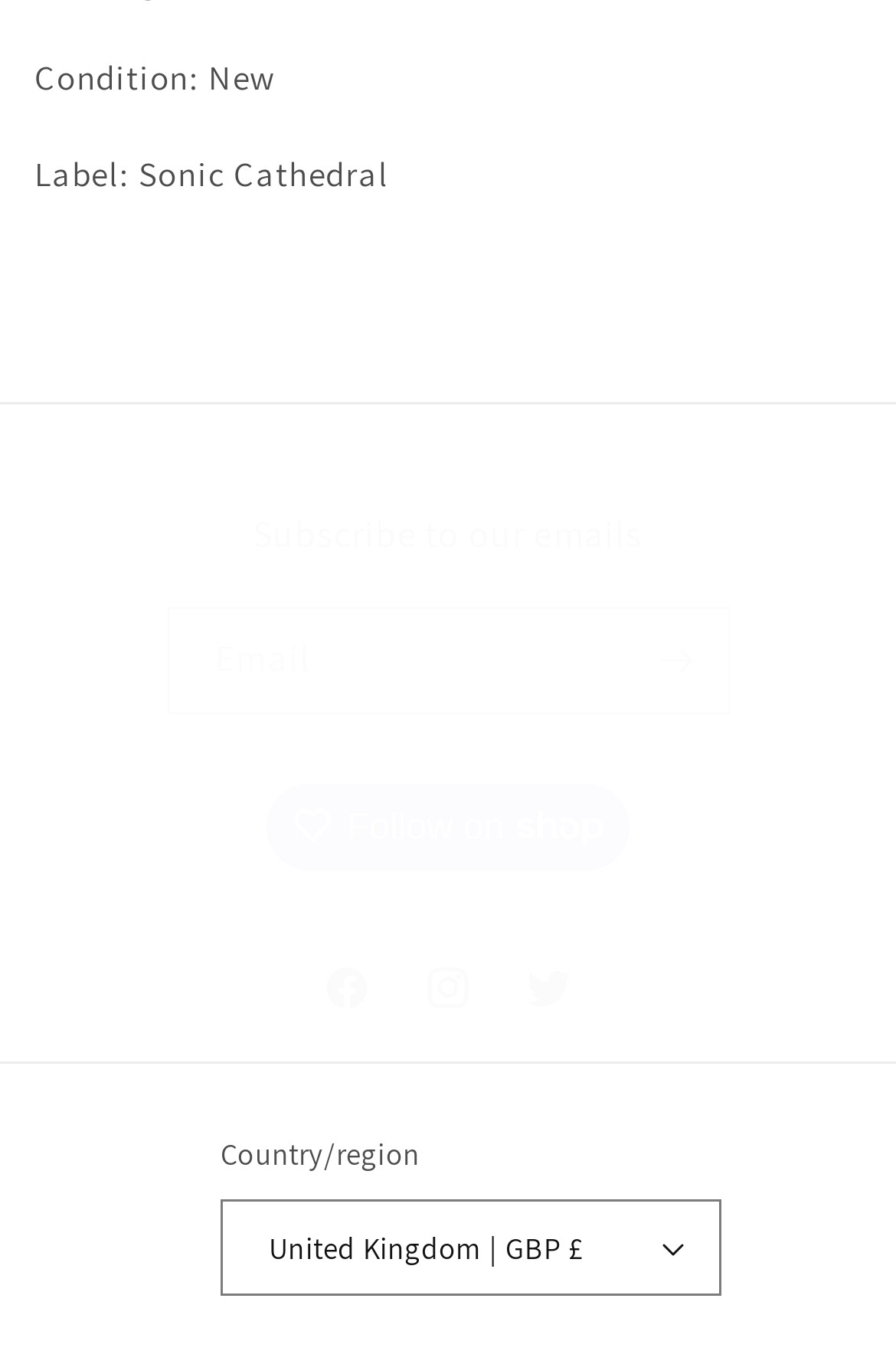How many social media links are present?
Please answer the question with a single word or phrase, referencing the image.

3